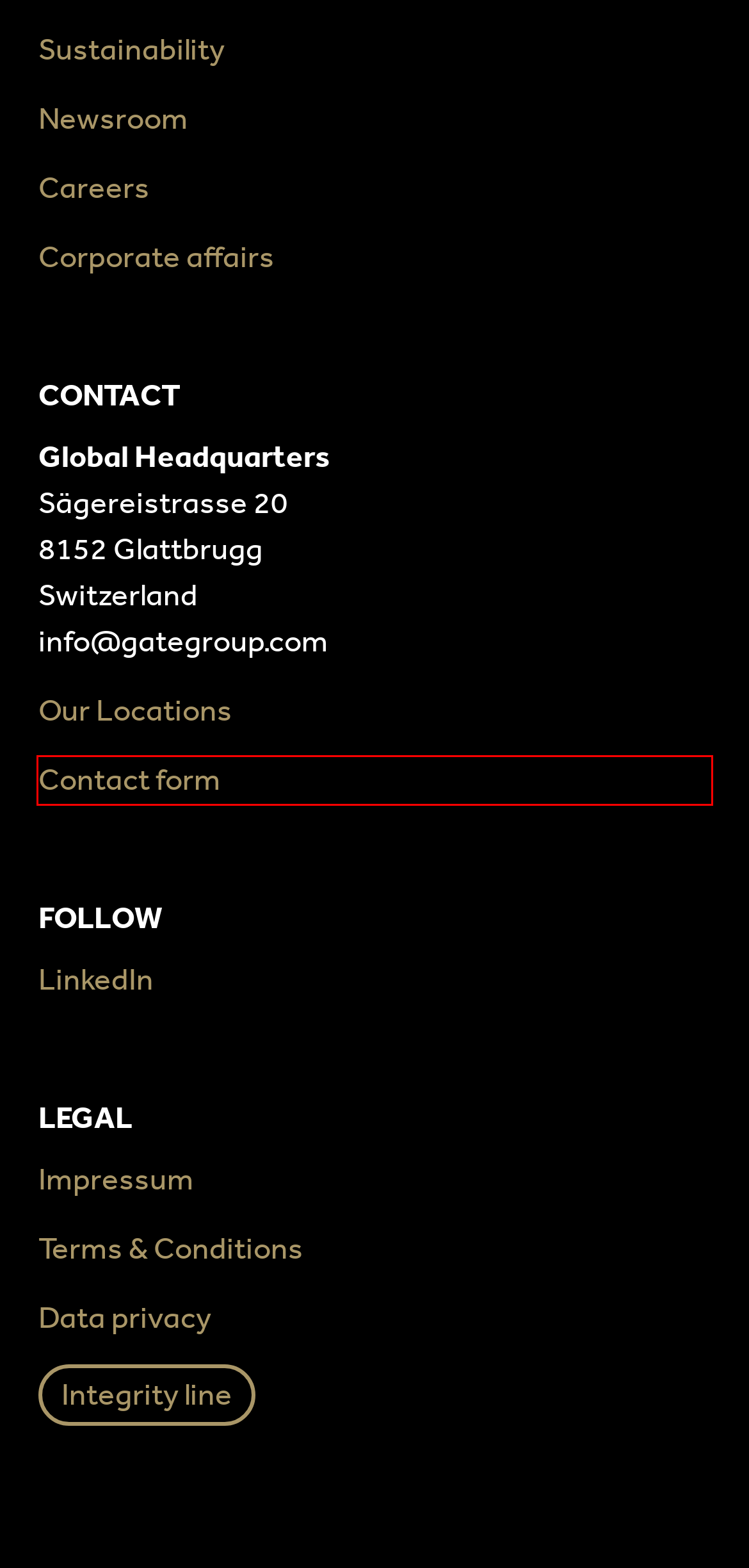Analyze the screenshot of a webpage with a red bounding box and select the webpage description that most accurately describes the new page resulting from clicking the element inside the red box. Here are the candidates:
A. Our locations | gategroup
B. Corporate affairs | gategroup
C. Sustainability | gategroup
D. Terms & conditions | gategroup
E. Impressum | gategroup
F. Integrity line | gategroup
G. Contact | gategroup
H. Data privacy | gategroup

G